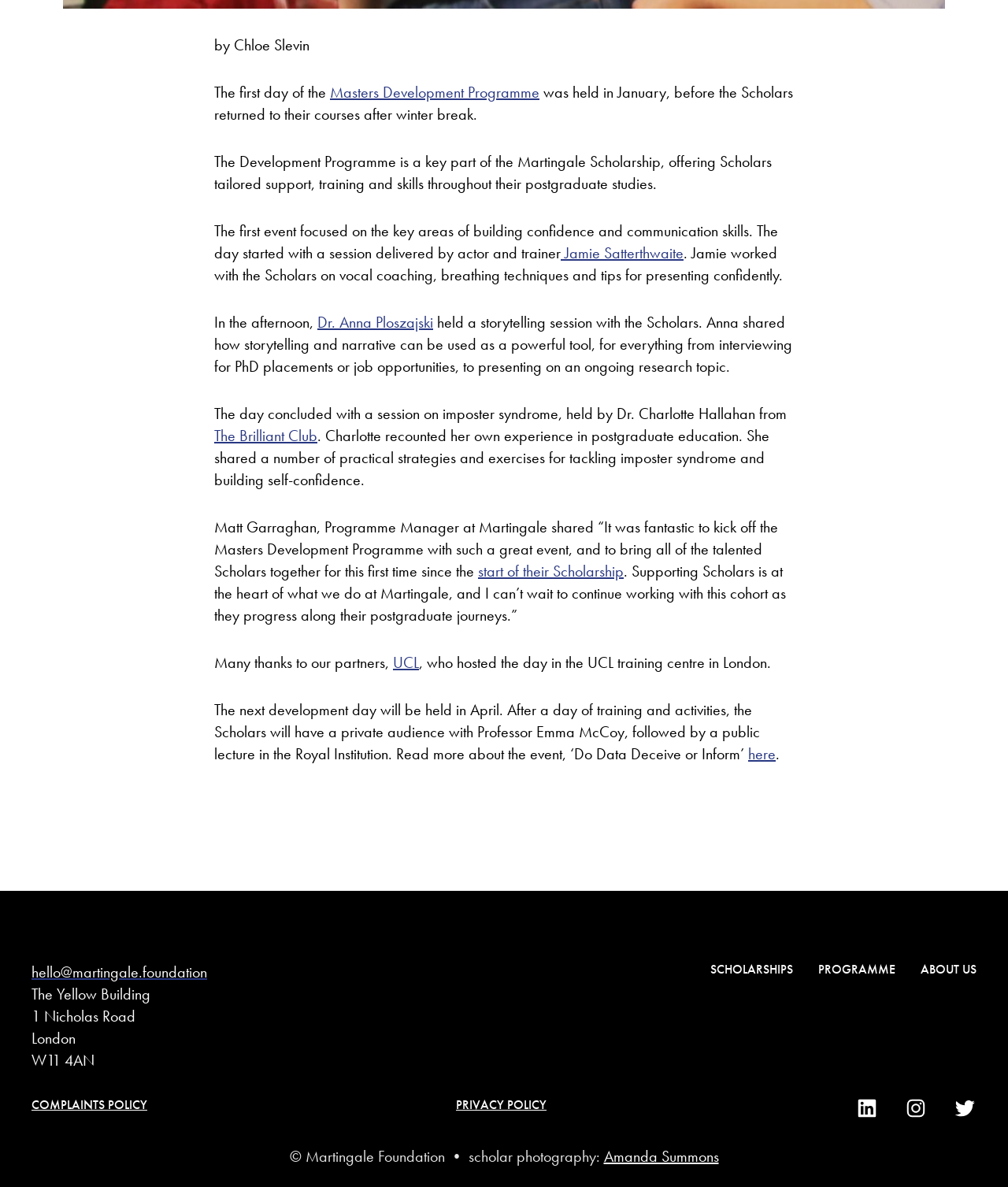Identify the bounding box coordinates of the clickable region to carry out the given instruction: "Check out 'Dining'".

None